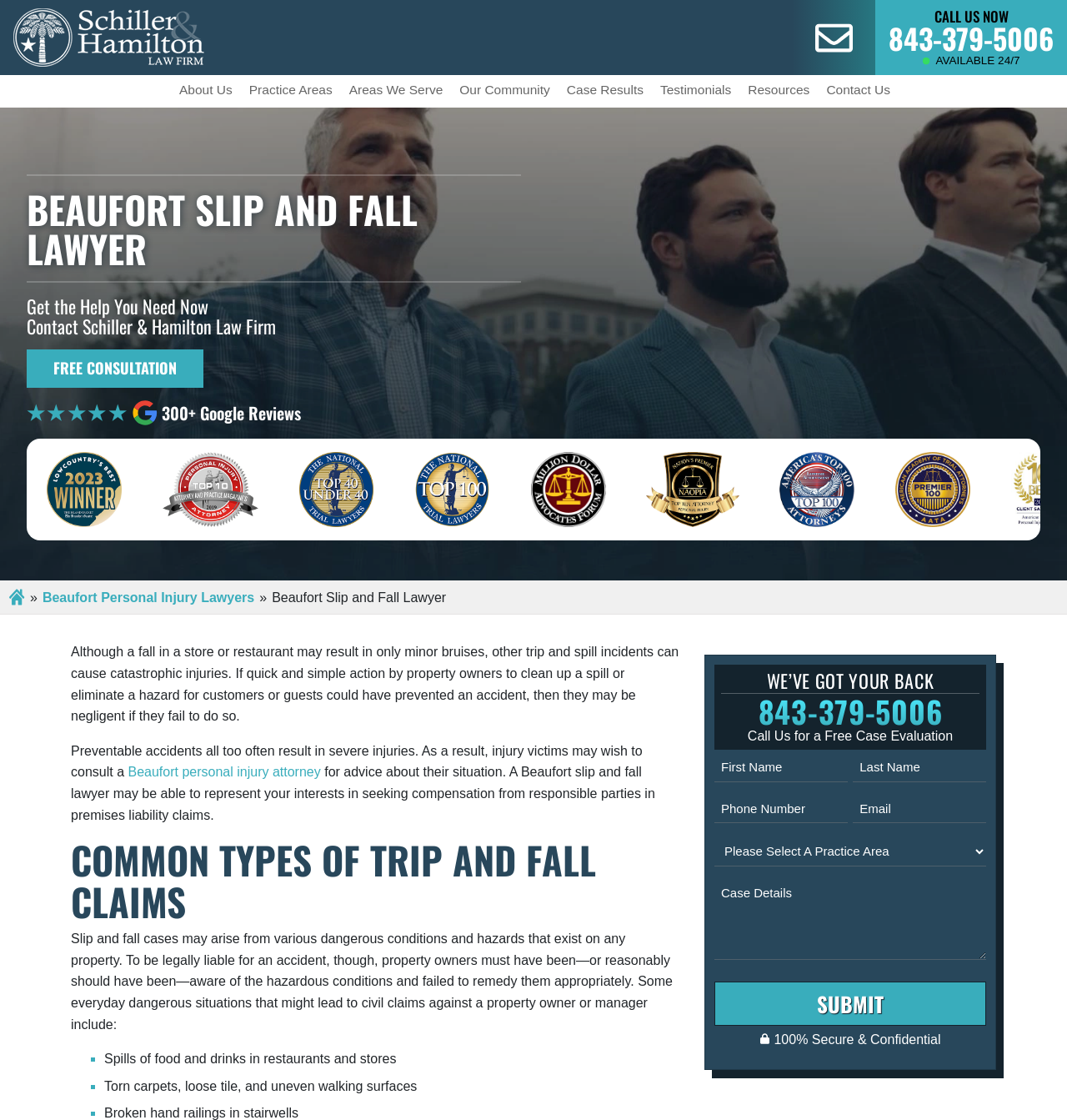Pinpoint the bounding box coordinates of the clickable area needed to execute the instruction: "Click the 'FREE CONSULTATION' link". The coordinates should be specified as four float numbers between 0 and 1, i.e., [left, top, right, bottom].

[0.025, 0.312, 0.191, 0.346]